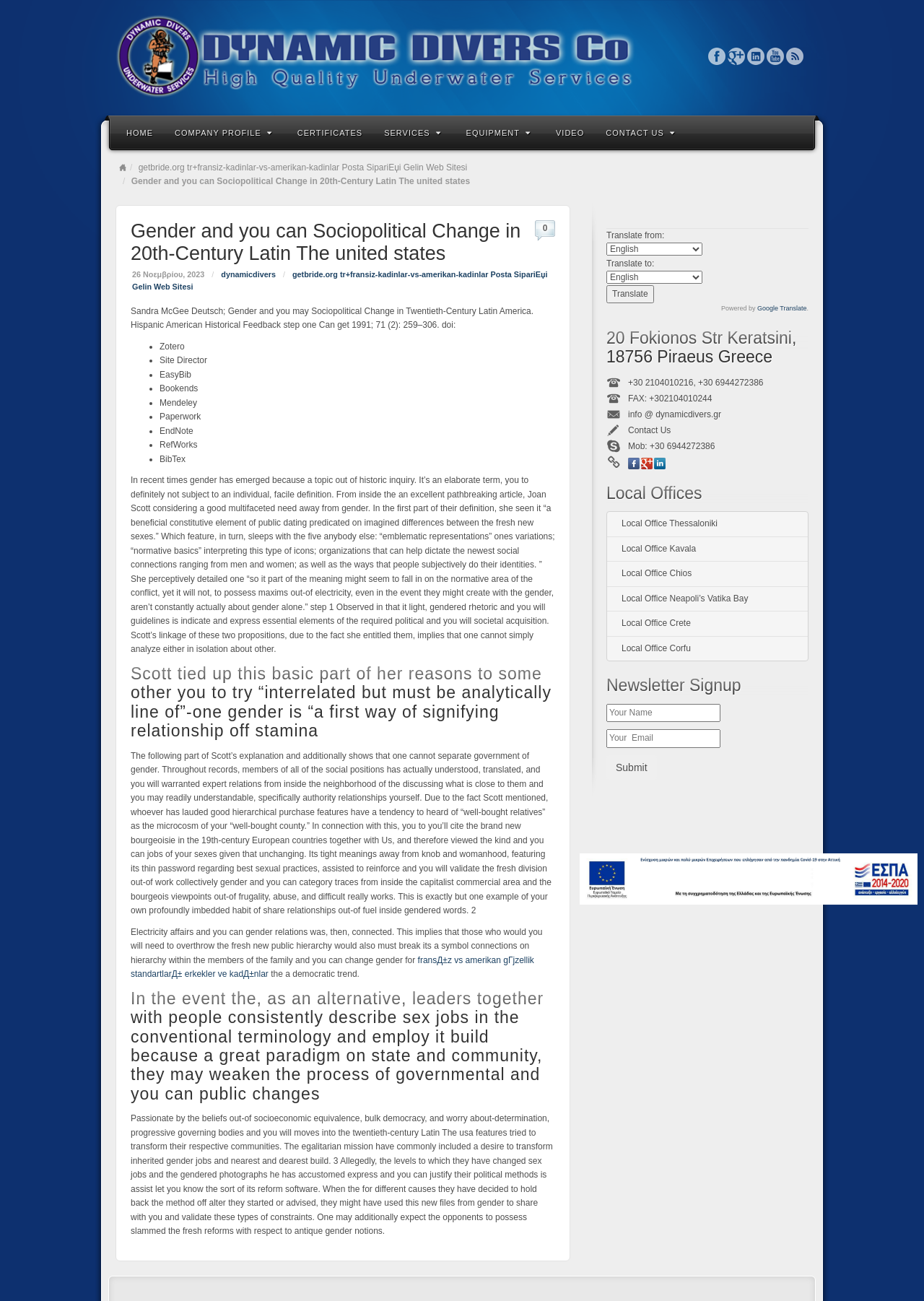Answer in one word or a short phrase: 
What is the address of the company?

20 Fokionos Str Keratsini, 18756 Piraeus Greece